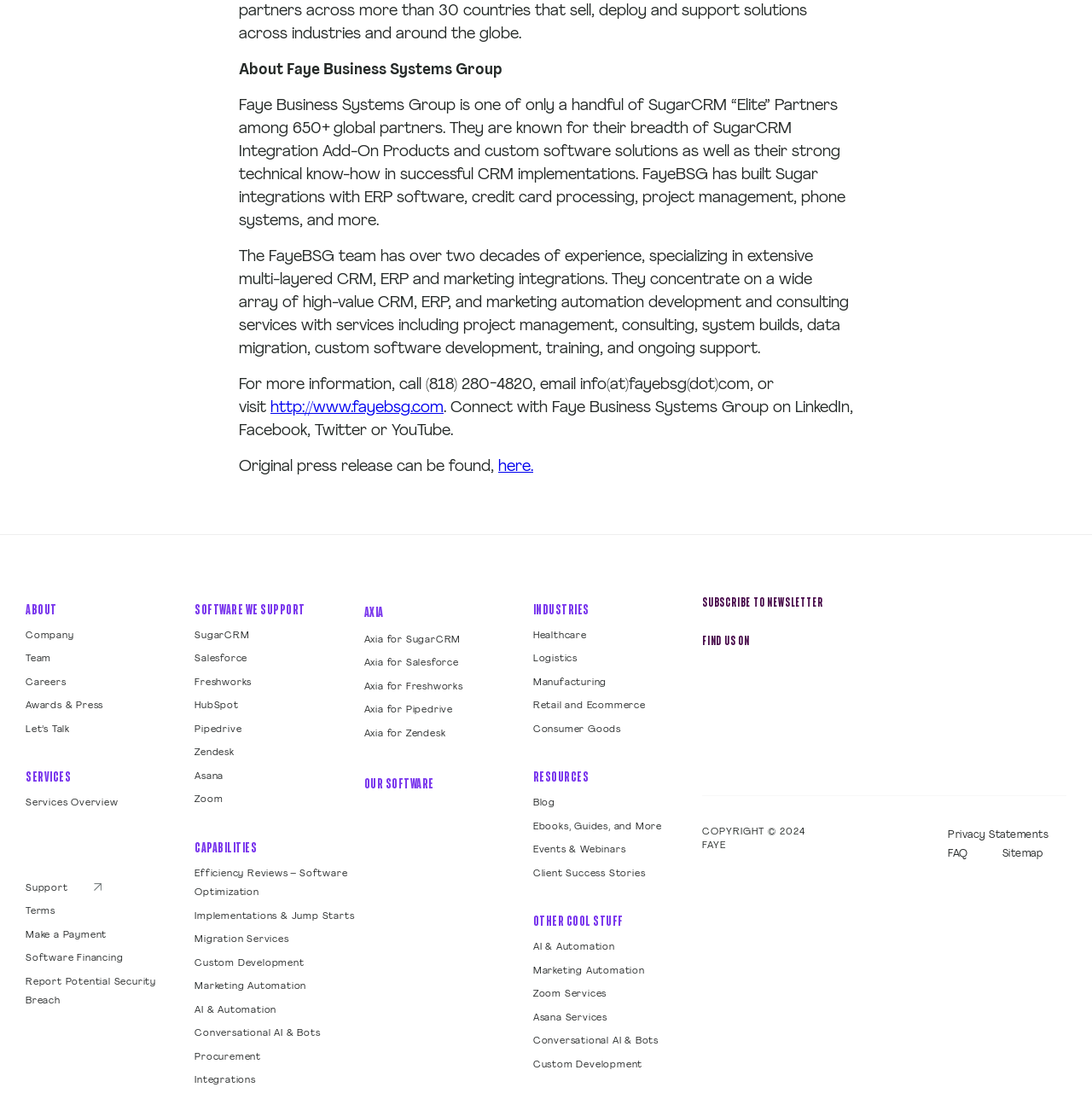Pinpoint the bounding box coordinates of the clickable element needed to complete the instruction: "Visit the company website". The coordinates should be provided as four float numbers between 0 and 1: [left, top, right, bottom].

[0.248, 0.364, 0.406, 0.378]